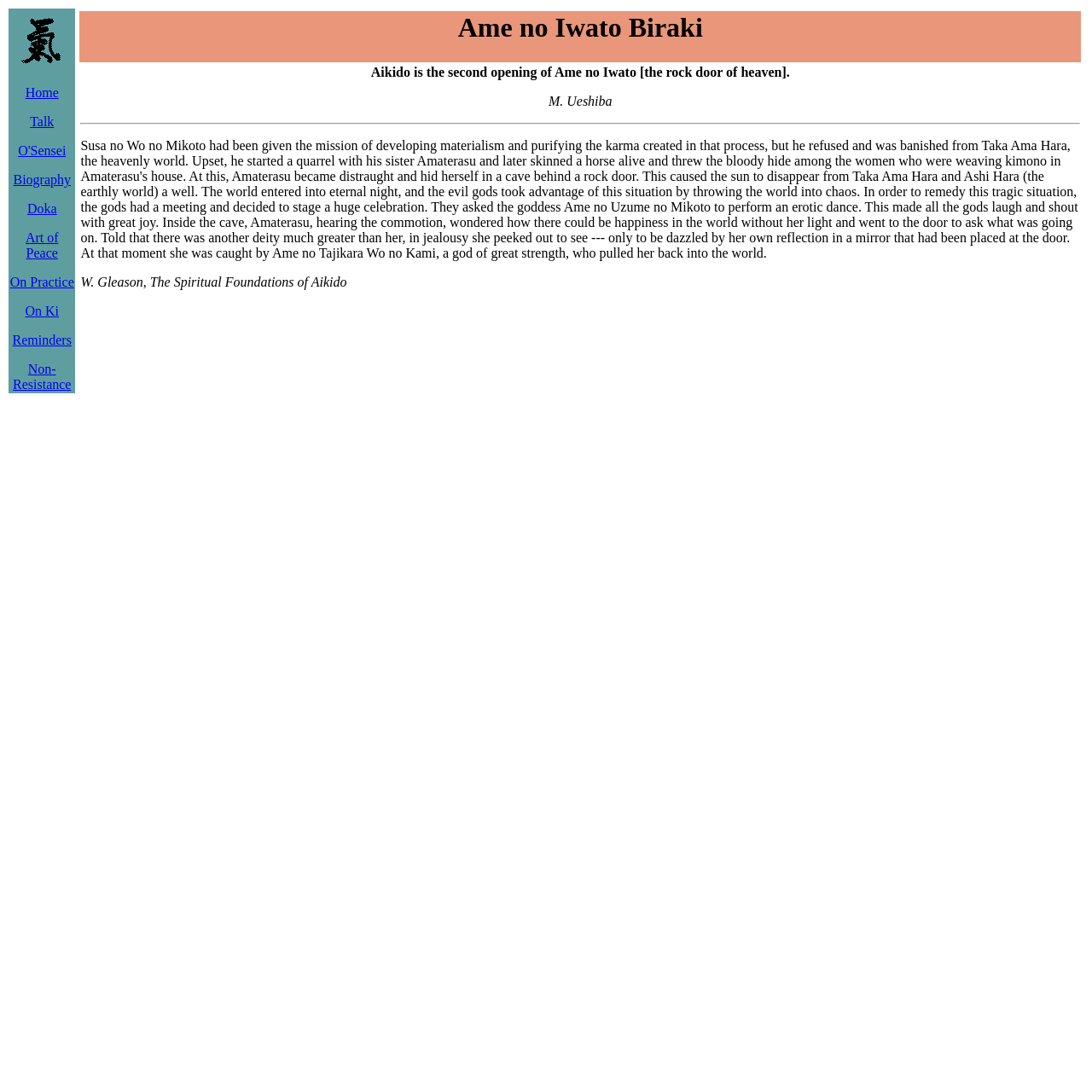Describe all visible elements and their arrangement on the webpage.

The webpage is about Ame no Iwato Biraki, a concept related to Aikido. At the top, there is a table with a row containing a grid cell that holds an image of "aiki" and several links to different topics, including "Home", "Talk", "O'Sensei", "Biography", "Doka", "Art of Peace", "On Practice", "On Ki", "Reminders", and "Non-Resistance". These links are positioned horizontally, with the image on the left and the links following it.

Below this table, there is another table with two rows. The first row contains a grid cell with a heading that reads "Ame no Iwato Biraki". The second row contains a grid cell with a long paragraph of text that describes the mythological story of Ame no Iwato Biraki, including the characters M. Ueshiba Susa no Wo no Mikoto, Amaterasu, and Ame no Uzume no Mikoto. The text explains how the world was plunged into eternal night and chaos, and how the gods staged a celebration to lure Amaterasu out of her cave. The paragraph is quite long and takes up most of the space on the page.

There is a horizontal separator line below the paragraph, but no other images or elements are visible on the page.